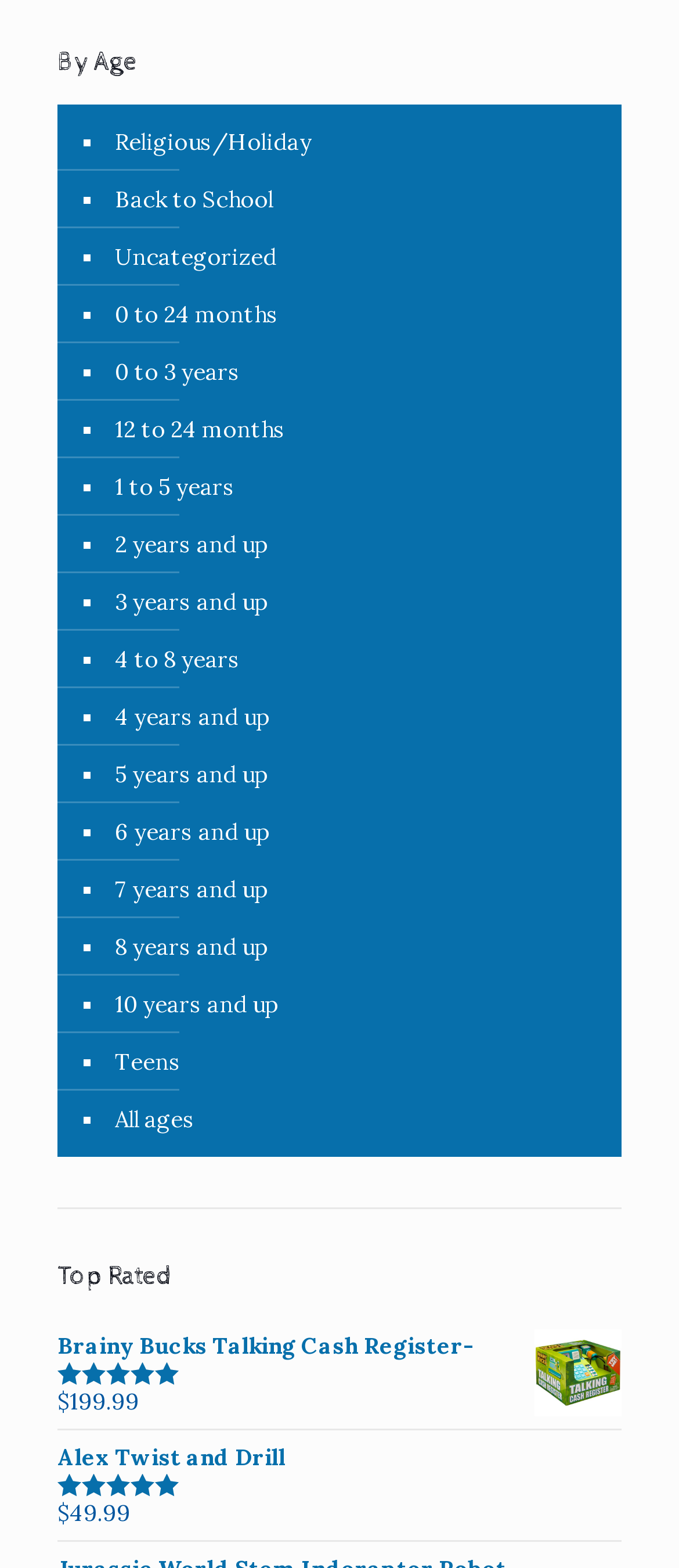Pinpoint the bounding box coordinates for the area that should be clicked to perform the following instruction: "Click on 'Religious/Holiday'".

[0.162, 0.072, 0.89, 0.108]